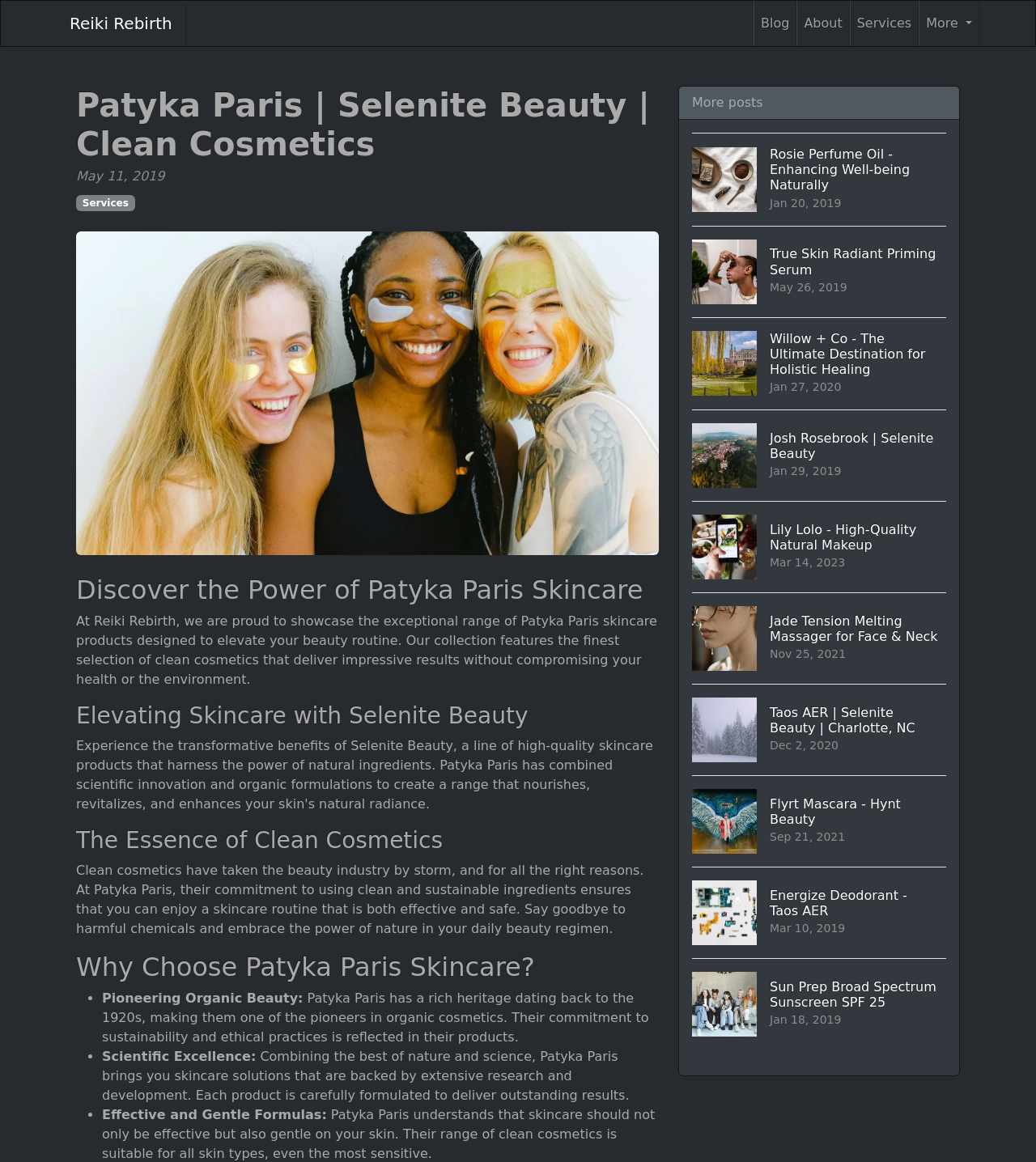Bounding box coordinates are specified in the format (top-left x, top-left y, bottom-right x, bottom-right y). All values are floating point numbers bounded between 0 and 1. Please provide the bounding box coordinate of the region this sentence describes: More

[0.887, 0.001, 0.945, 0.04]